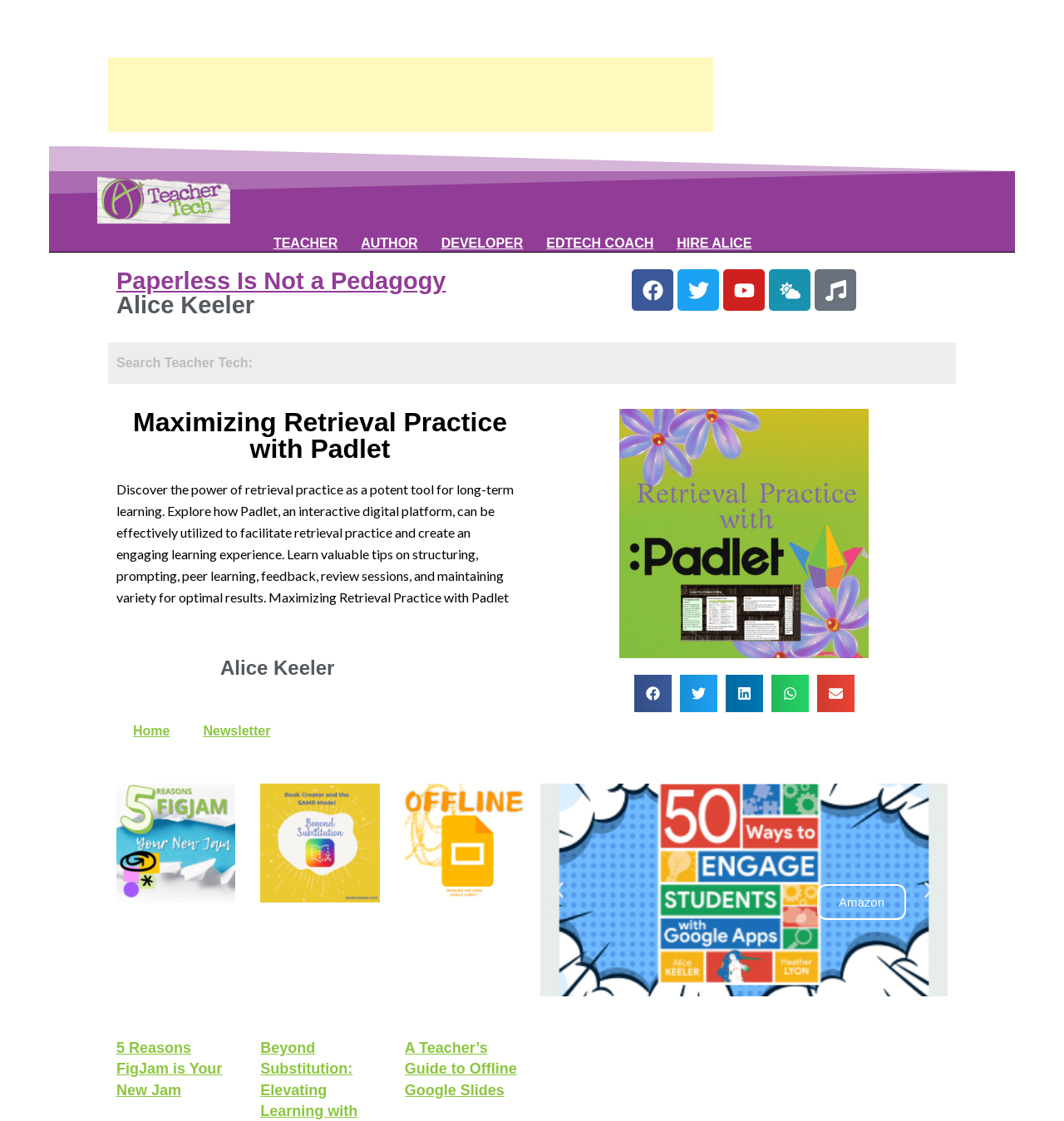Answer this question using a single word or a brief phrase:
What is the author's profession?

Teacher